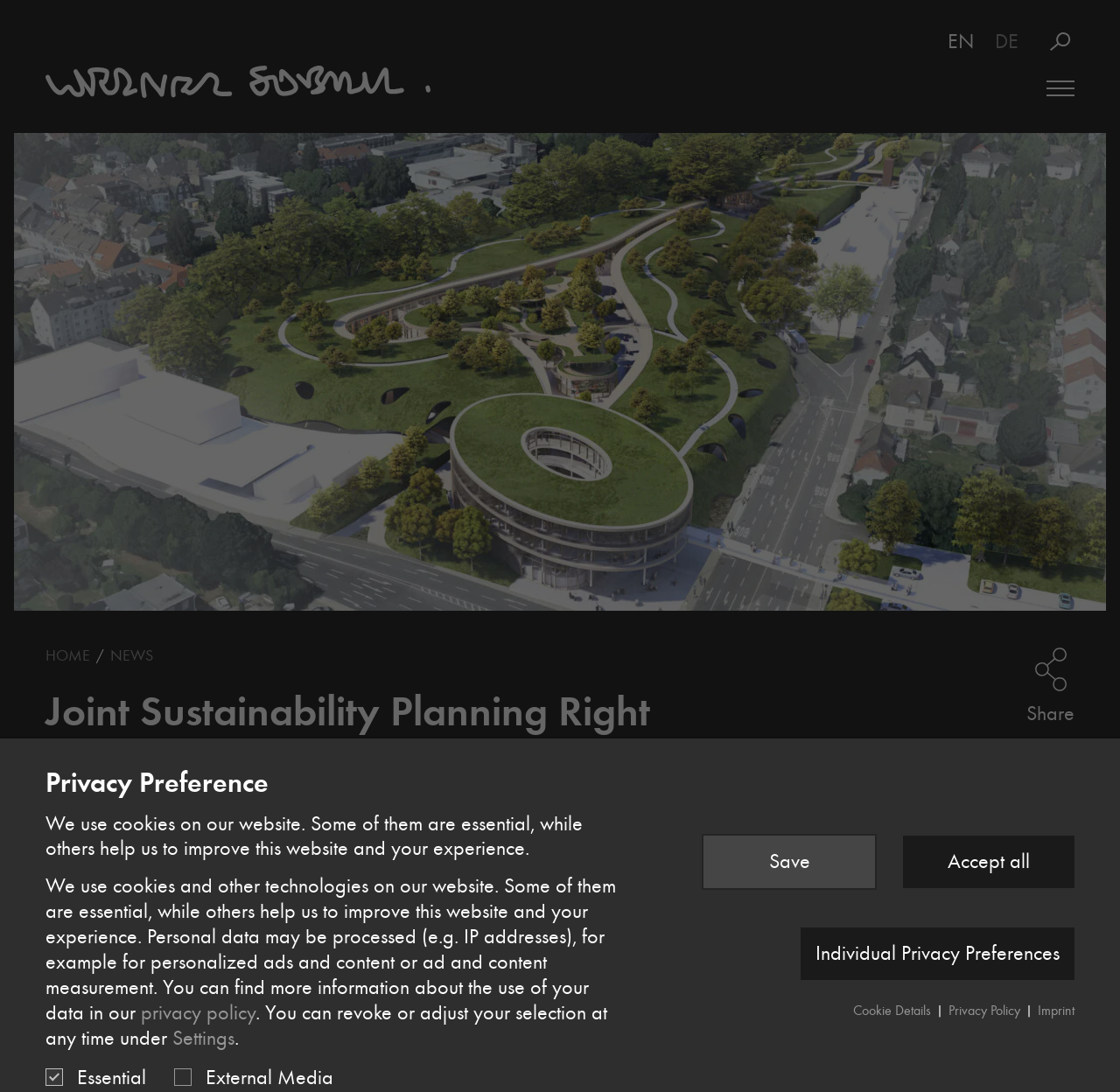Provide the bounding box coordinates of the UI element this sentence describes: "aria-label="Share to pinterest"".

[0.812, 0.601, 0.858, 0.652]